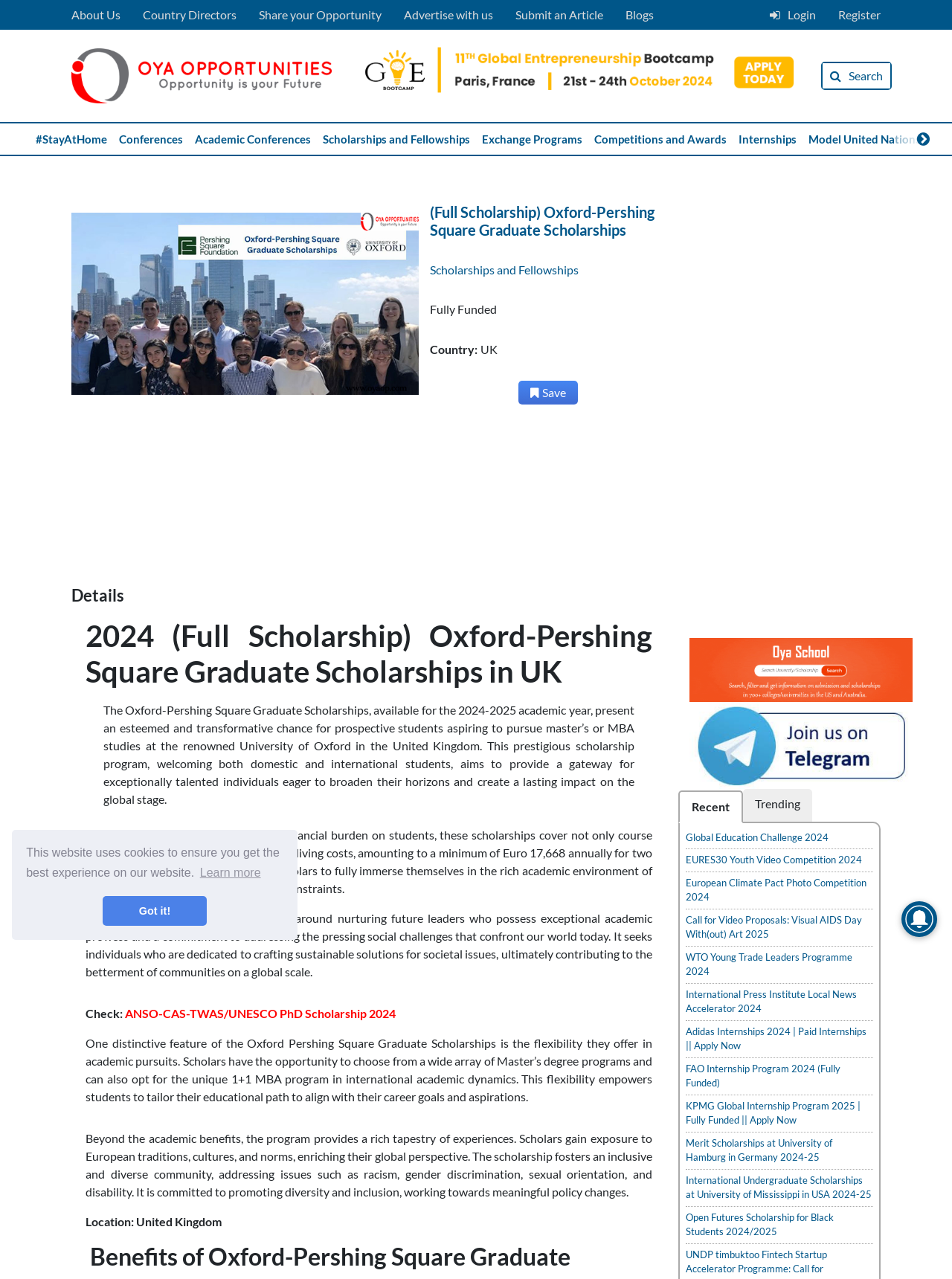Specify the bounding box coordinates for the region that must be clicked to perform the given instruction: "Check the 'Scholarships and Fellowships' link".

[0.451, 0.205, 0.608, 0.216]